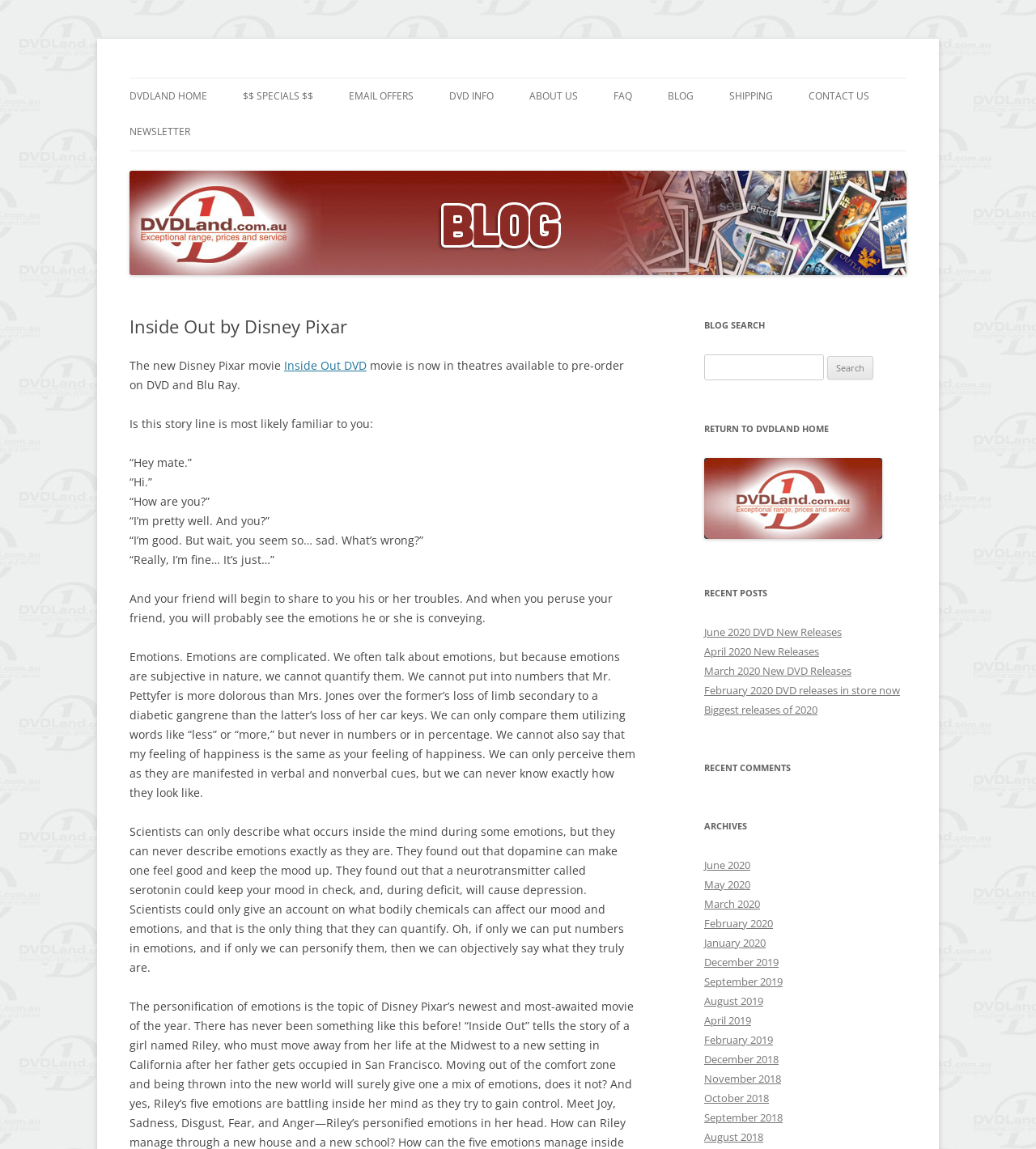Please provide the bounding box coordinates for the UI element as described: "Terms & Conditions". The coordinates must be four floats between 0 and 1, represented as [left, top, right, bottom].

None